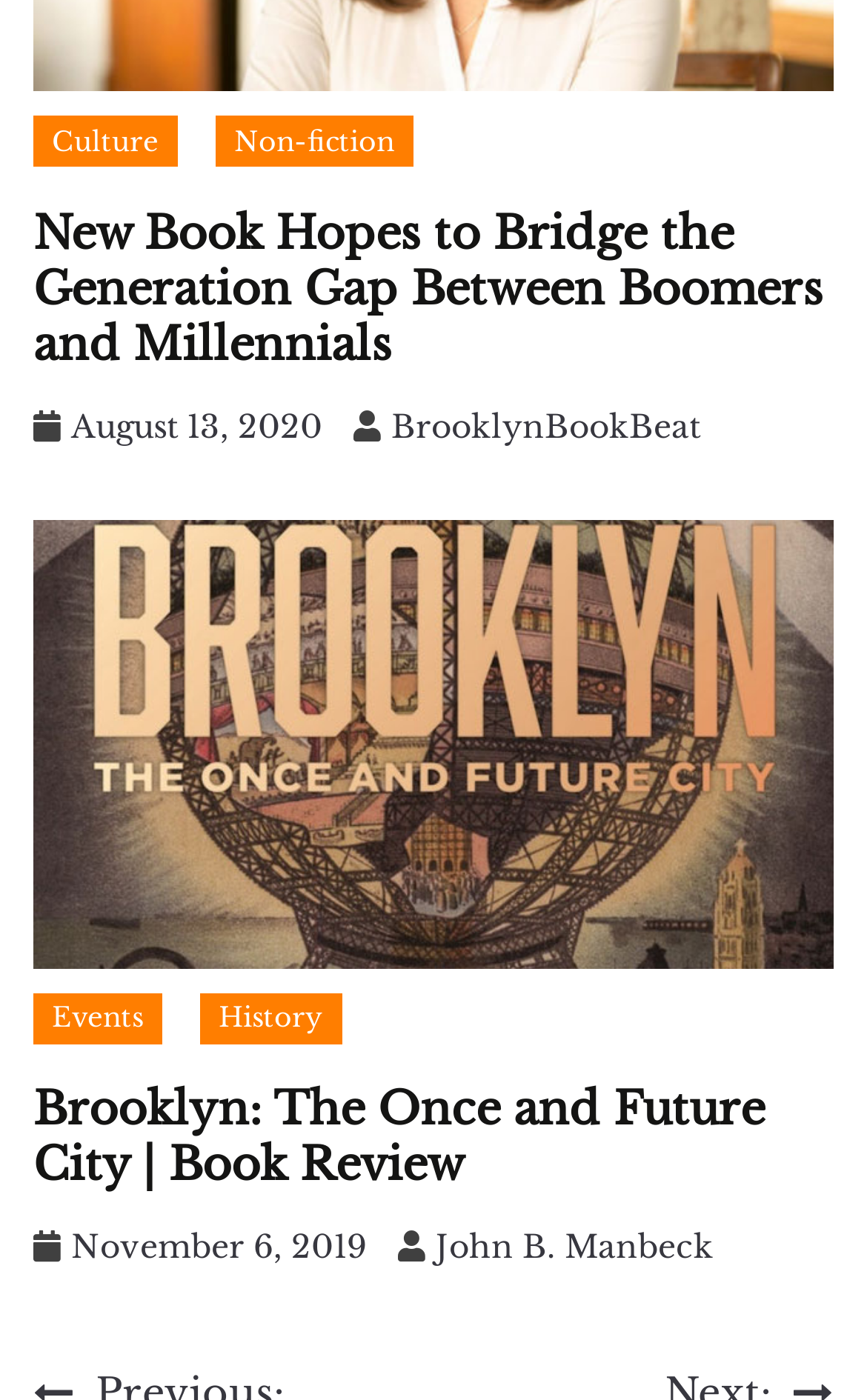Please provide a brief answer to the question using only one word or phrase: 
What is the author of the second book review?

John B. Manbeck